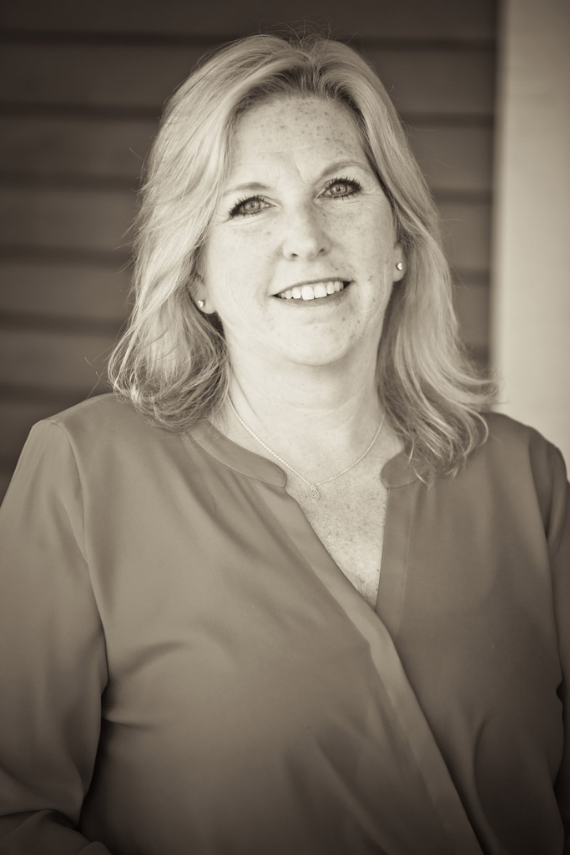Provide a brief response to the question below using a single word or phrase: 
What did Carrie Cooper graduate with from Southwest Tennessee Community College?

Summa Cum Laude